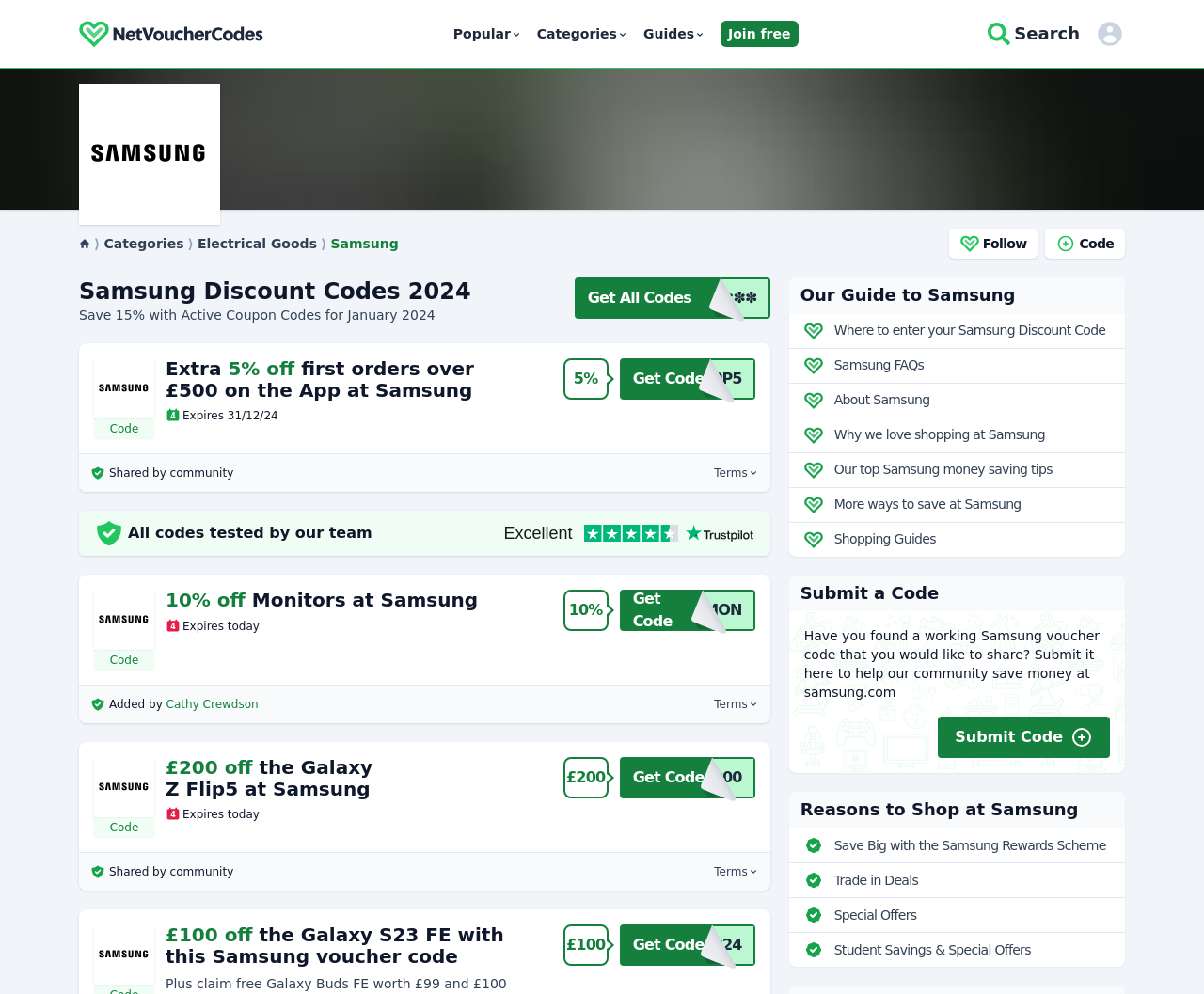Could you locate the bounding box coordinates for the section that should be clicked to accomplish this task: "Search for Samsung discount codes".

[0.821, 0.021, 0.897, 0.047]